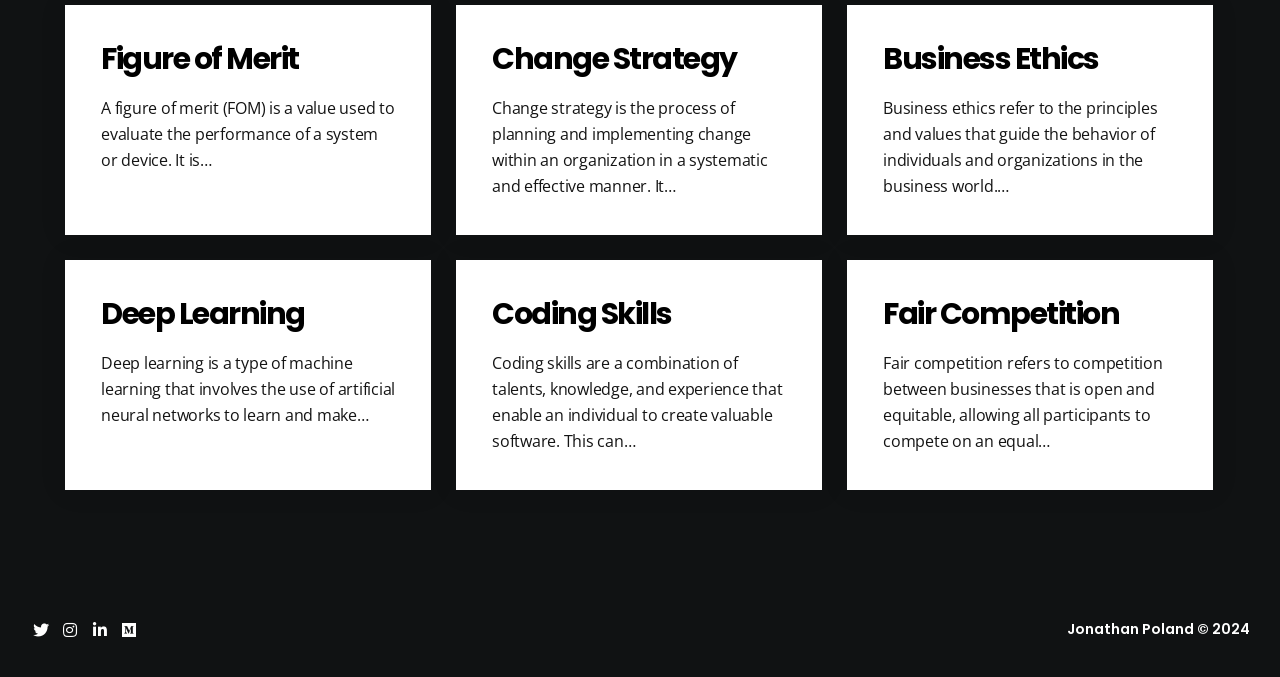Point out the bounding box coordinates of the section to click in order to follow this instruction: "View Coding Skills".

[0.384, 0.544, 0.614, 0.597]